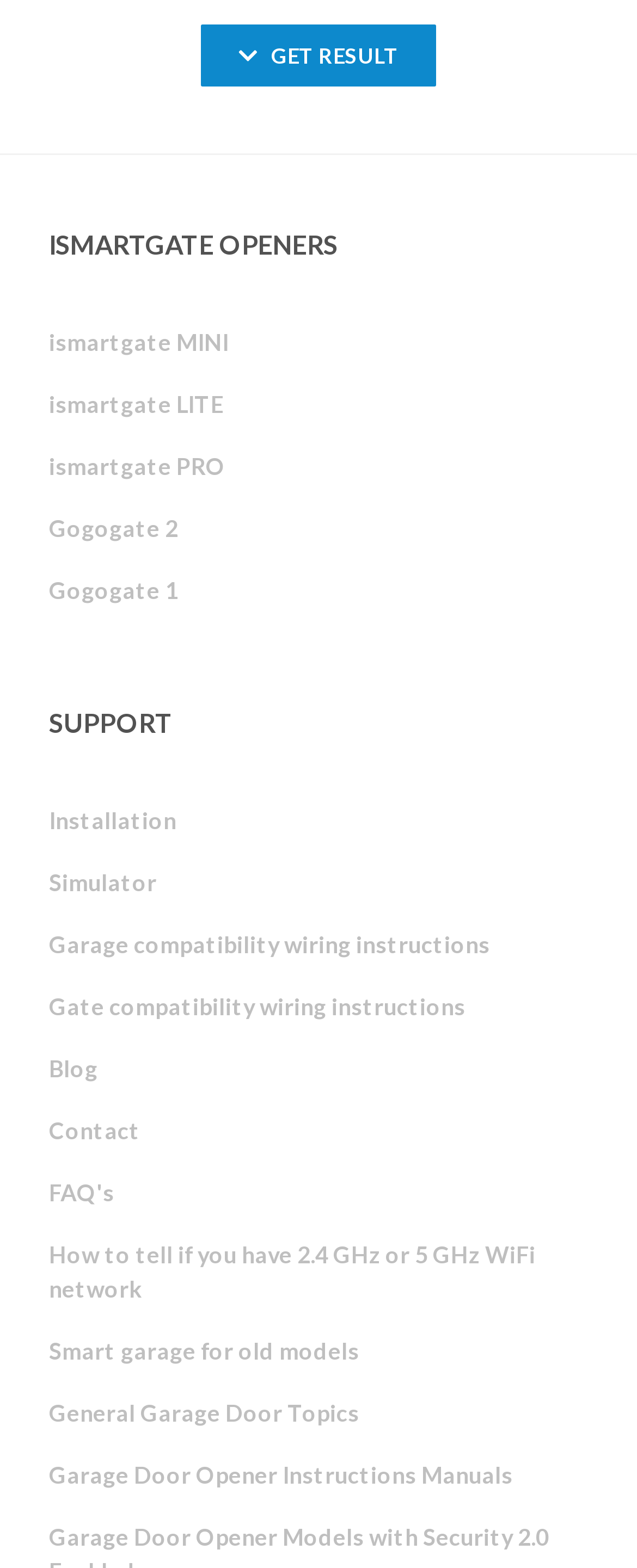Return the bounding box coordinates of the UI element that corresponds to this description: "Smart garage for old models". The coordinates must be given as four float numbers in the range of 0 and 1, [left, top, right, bottom].

[0.077, 0.842, 0.921, 0.881]